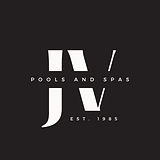What is the year mentioned in the logo?
Using the image as a reference, give a one-word or short phrase answer.

1985